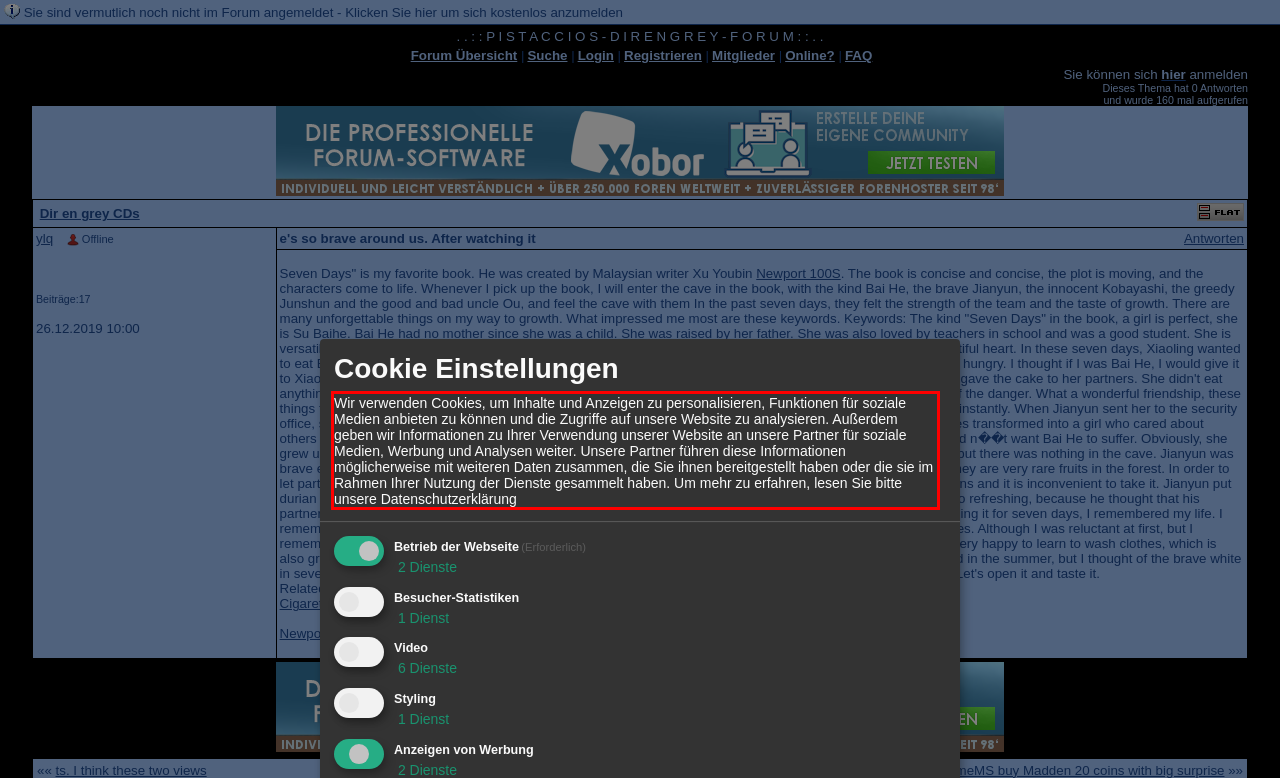Identify the text inside the red bounding box on the provided webpage screenshot by performing OCR.

Wir verwenden Cookies, um Inhalte und Anzeigen zu personalisieren, Funktionen für soziale Medien anbieten zu können und die Zugriffe auf unsere Website zu analysieren. Außerdem geben wir Informationen zu Ihrer Verwendung unserer Website an unsere Partner für soziale Medien, Werbung und Analysen weiter. Unsere Partner führen diese Informationen möglicherweise mit weiteren Daten zusammen, die Sie ihnen bereitgestellt haben oder die sie im Rahmen Ihrer Nutzung der Dienste gesammelt haben. Um mehr zu erfahren, lesen Sie bitte unsere Datenschutzerklärung